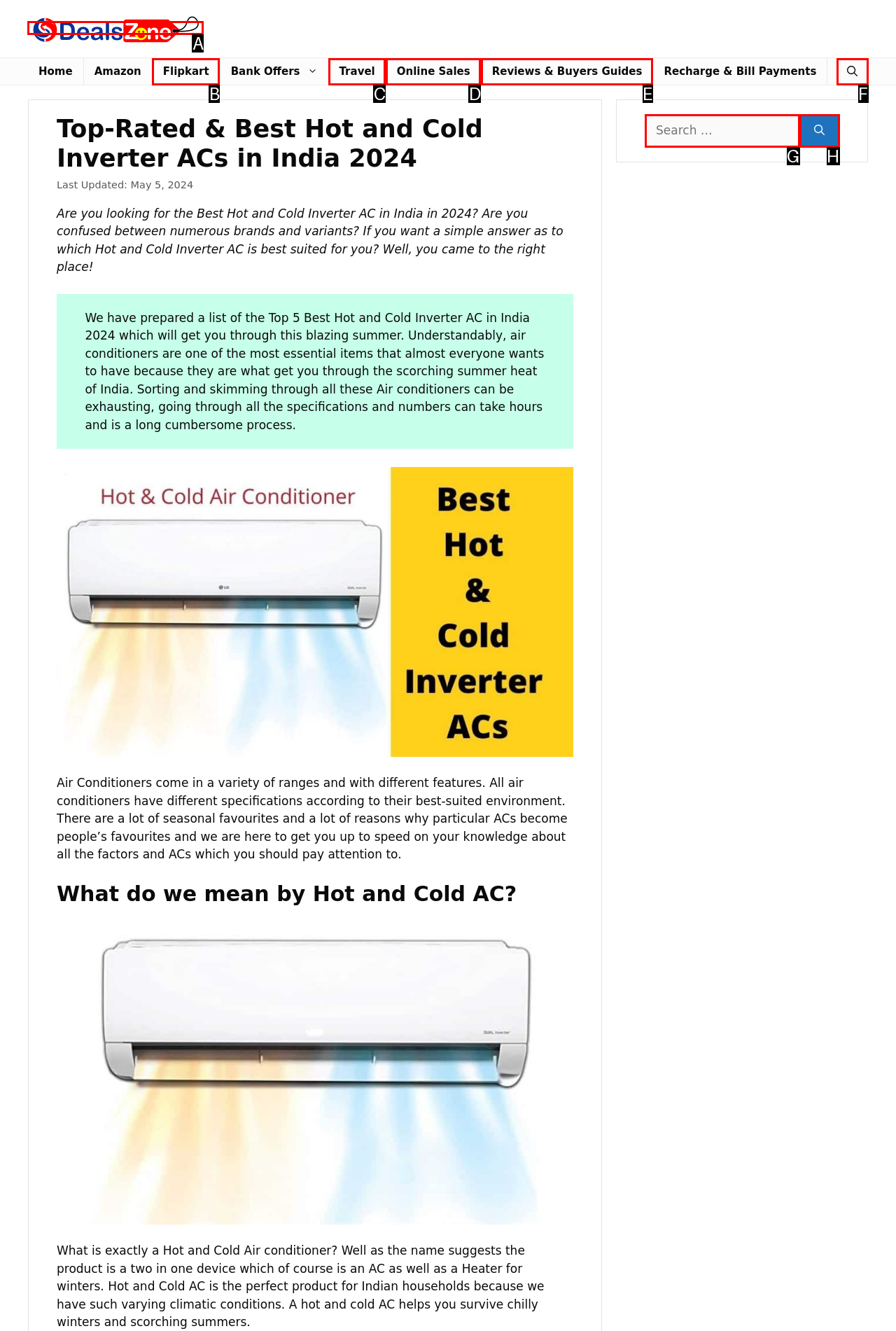Select the HTML element to finish the task: Click on the 'CashBack Offers, Discount Coupons, Bank Offers & Promo Codes' link Reply with the letter of the correct option.

A